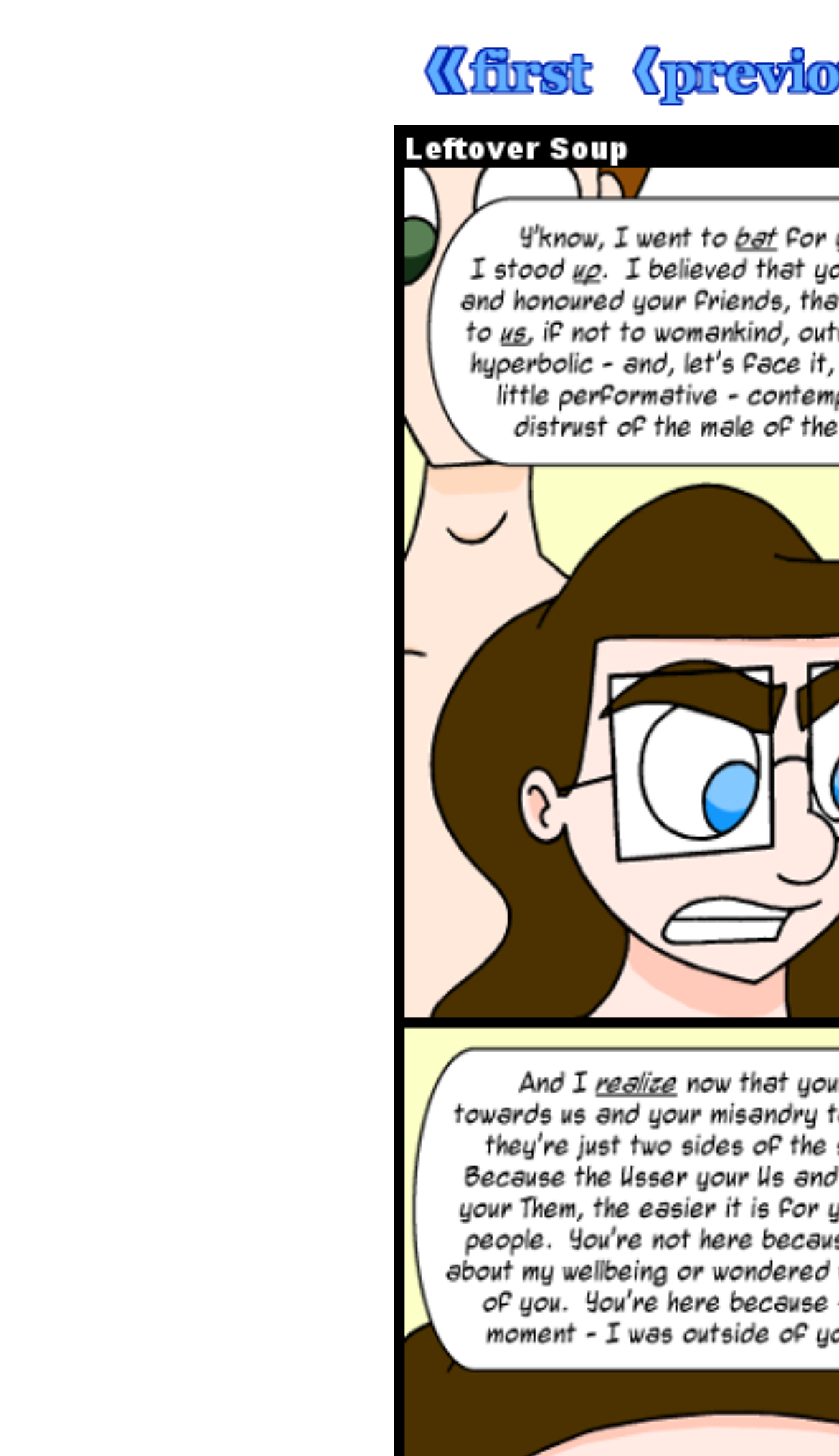For the following element description, predict the bounding box coordinates in the format (top-left x, top-left y, bottom-right x, bottom-right y). All values should be floating point numbers between 0 and 1. Description: alt="First Comic"

[0.468, 0.066, 0.729, 0.092]